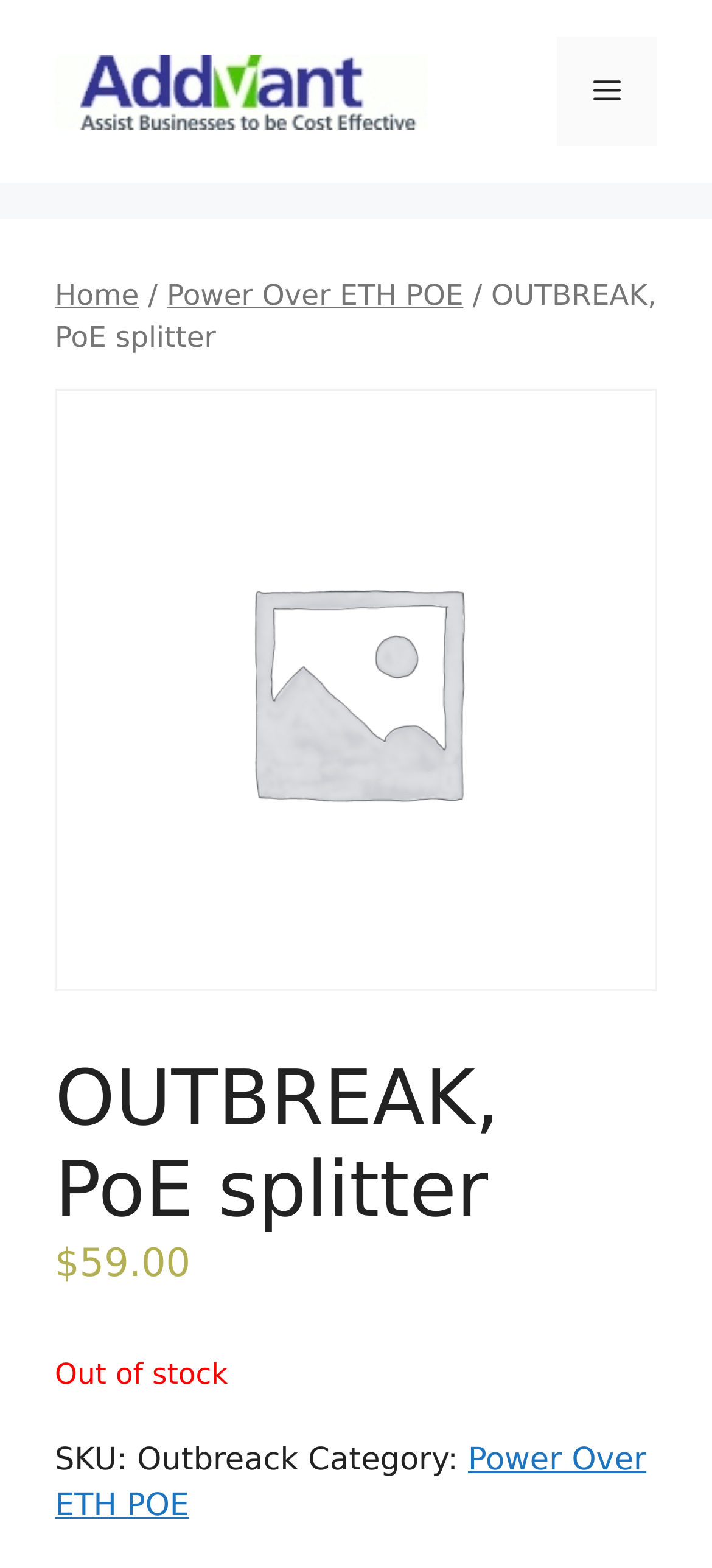Identify the bounding box of the UI element described as follows: "Assemblies". Provide the coordinates as four float numbers in the range of 0 to 1 [left, top, right, bottom].

None